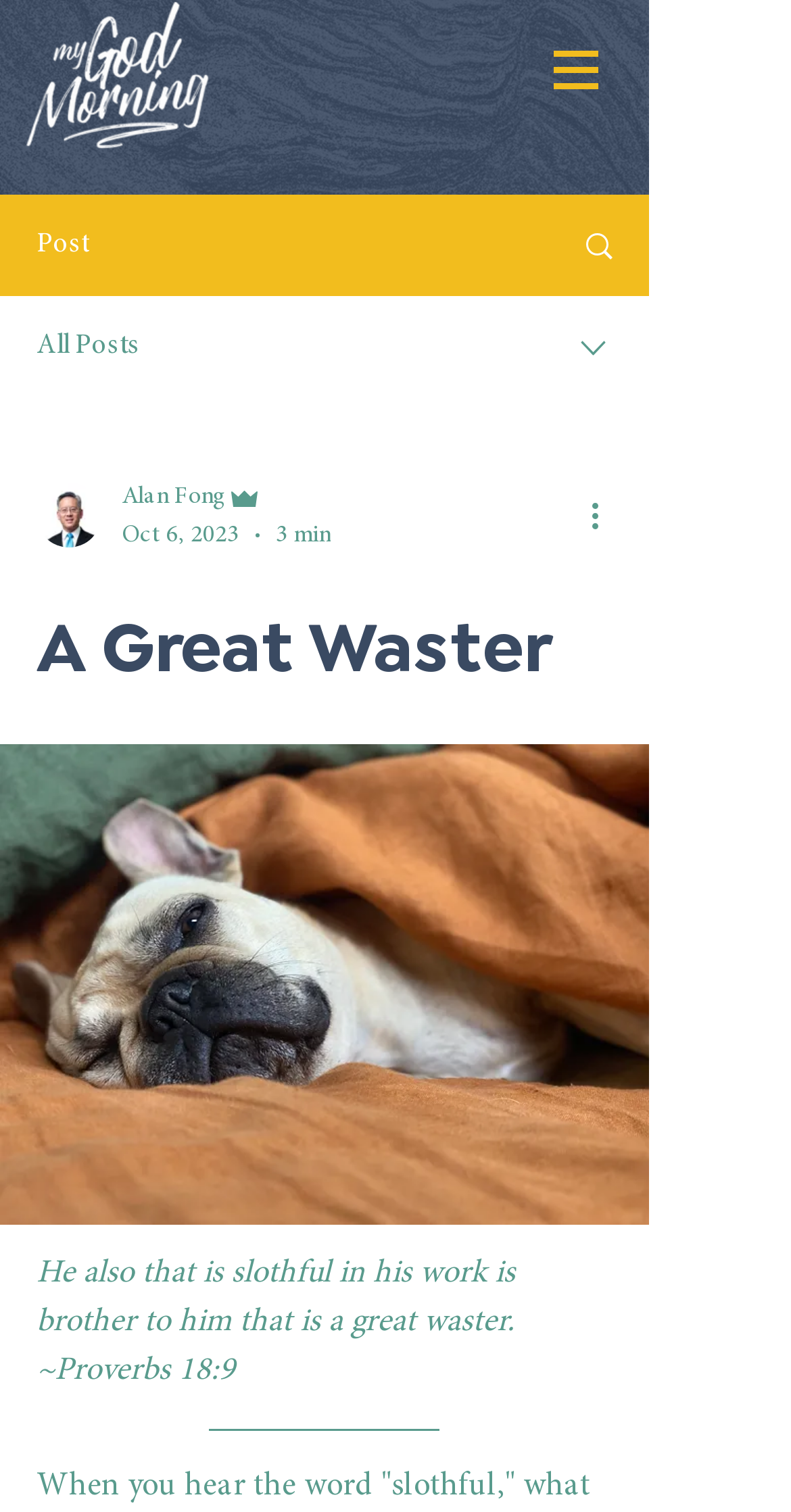Provide the bounding box for the UI element matching this description: "aria-label="More actions"".

[0.738, 0.325, 0.8, 0.357]